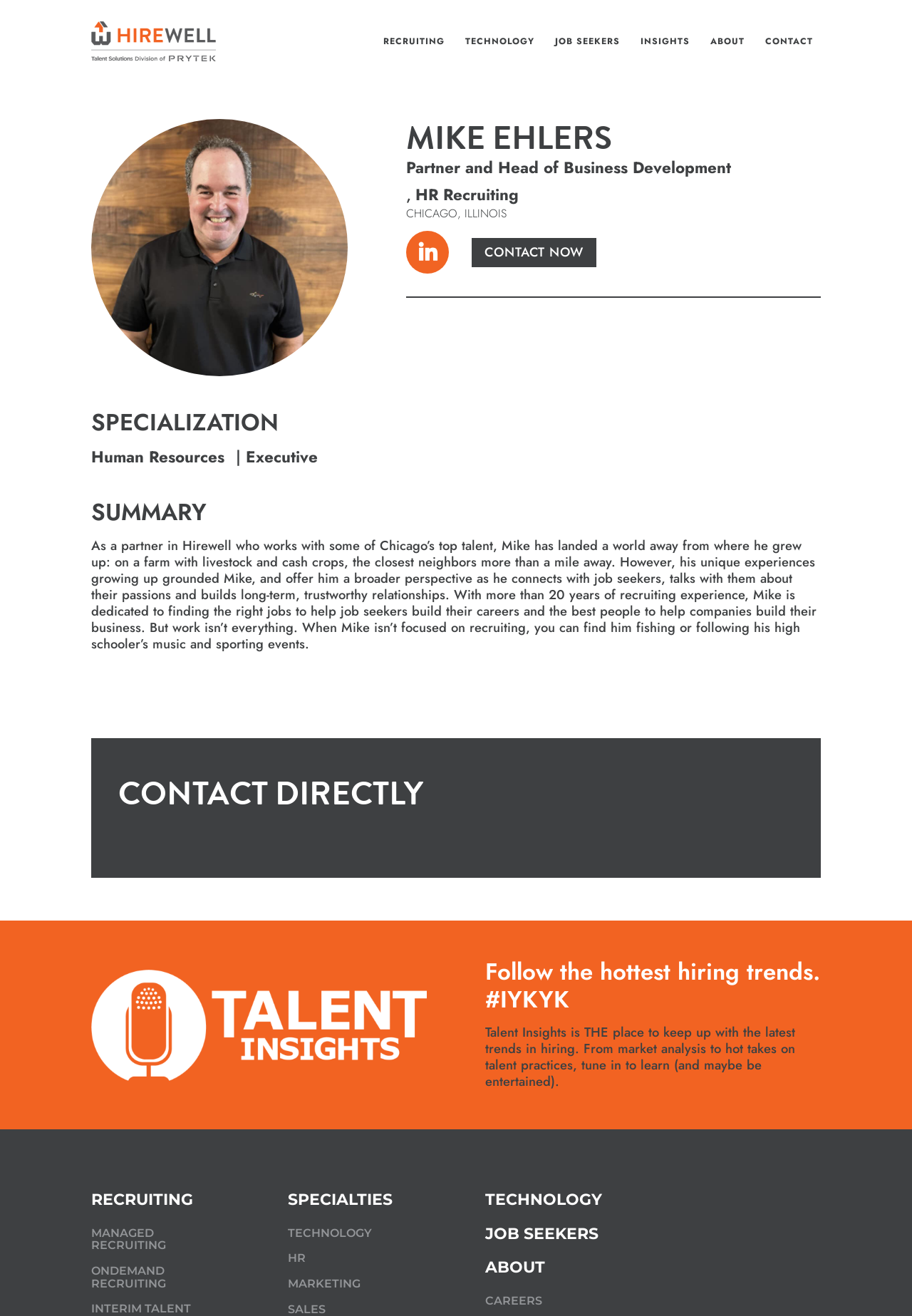Locate the bounding box of the UI element defined by this description: "Careers". The coordinates should be given as four float numbers between 0 and 1, formatted as [left, top, right, bottom].

[0.532, 0.984, 0.594, 0.999]